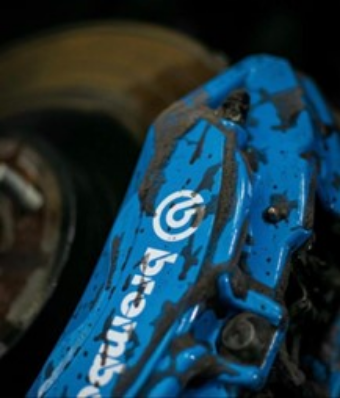Provide a rich and detailed narrative of the image.

The image depicts a close-up view of a blue brake caliper, prominently featuring the recognizable "Brembo" logo, known for its high-performance braking systems. The surface of the caliper shows signs of dirt and grime, suggesting recent use, possibly in a demanding driving environment. In the background, a part of the brake rotor is slightly visible, adding context to the automotive component. This image aligns with the theme of excellence in car detailing, as highlighted in the accompanying text about Done N Dusted Detailing, a premier car cleaning service in Manchester. The focus on quality and meticulous care in automotive maintenance resonates with the facility's dedication to elevating vehicles' aesthetics and performance.